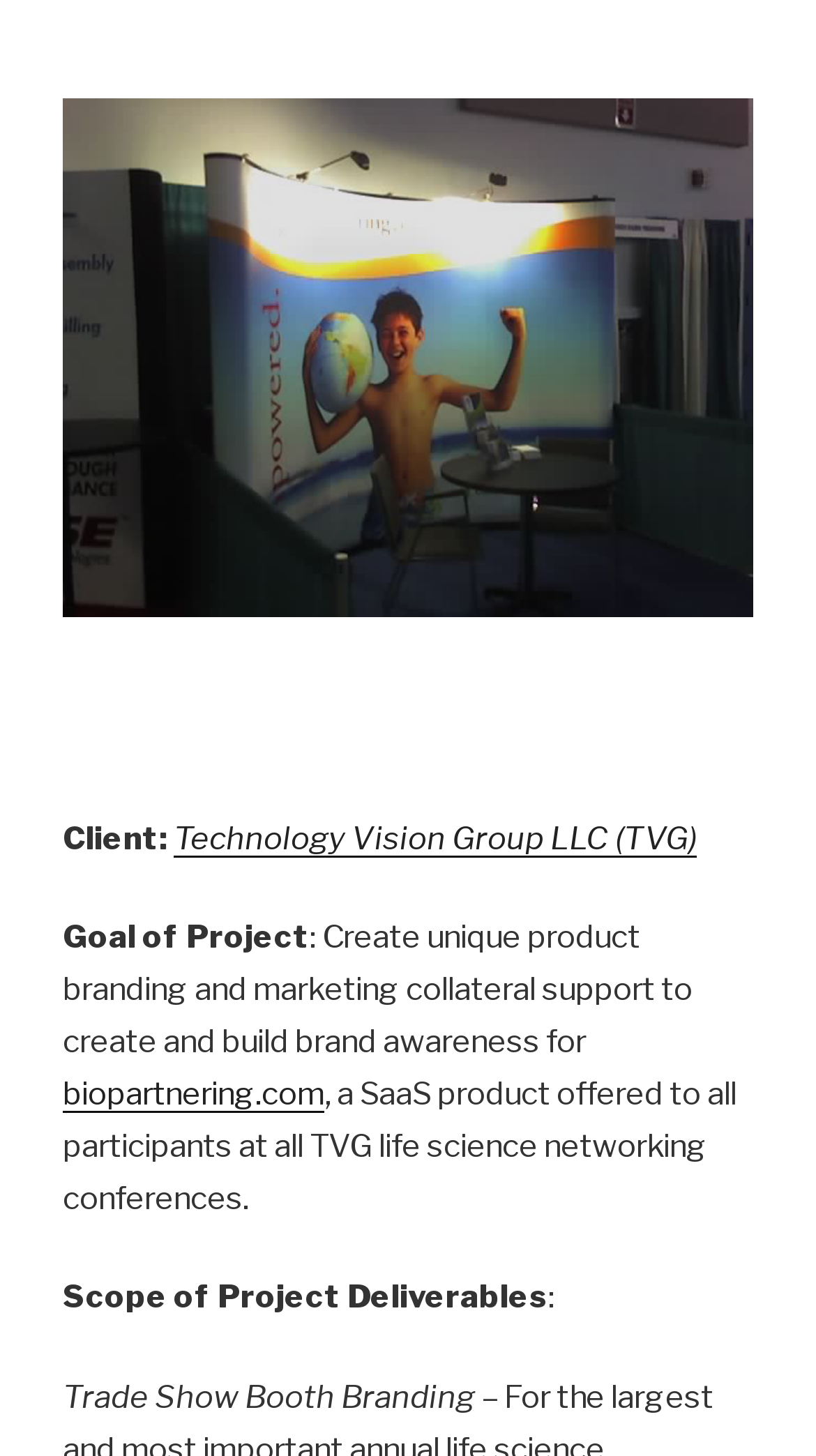Using the element description: "biopartnering.com", determine the bounding box coordinates for the specified UI element. The coordinates should be four float numbers between 0 and 1, [left, top, right, bottom].

[0.077, 0.739, 0.397, 0.765]